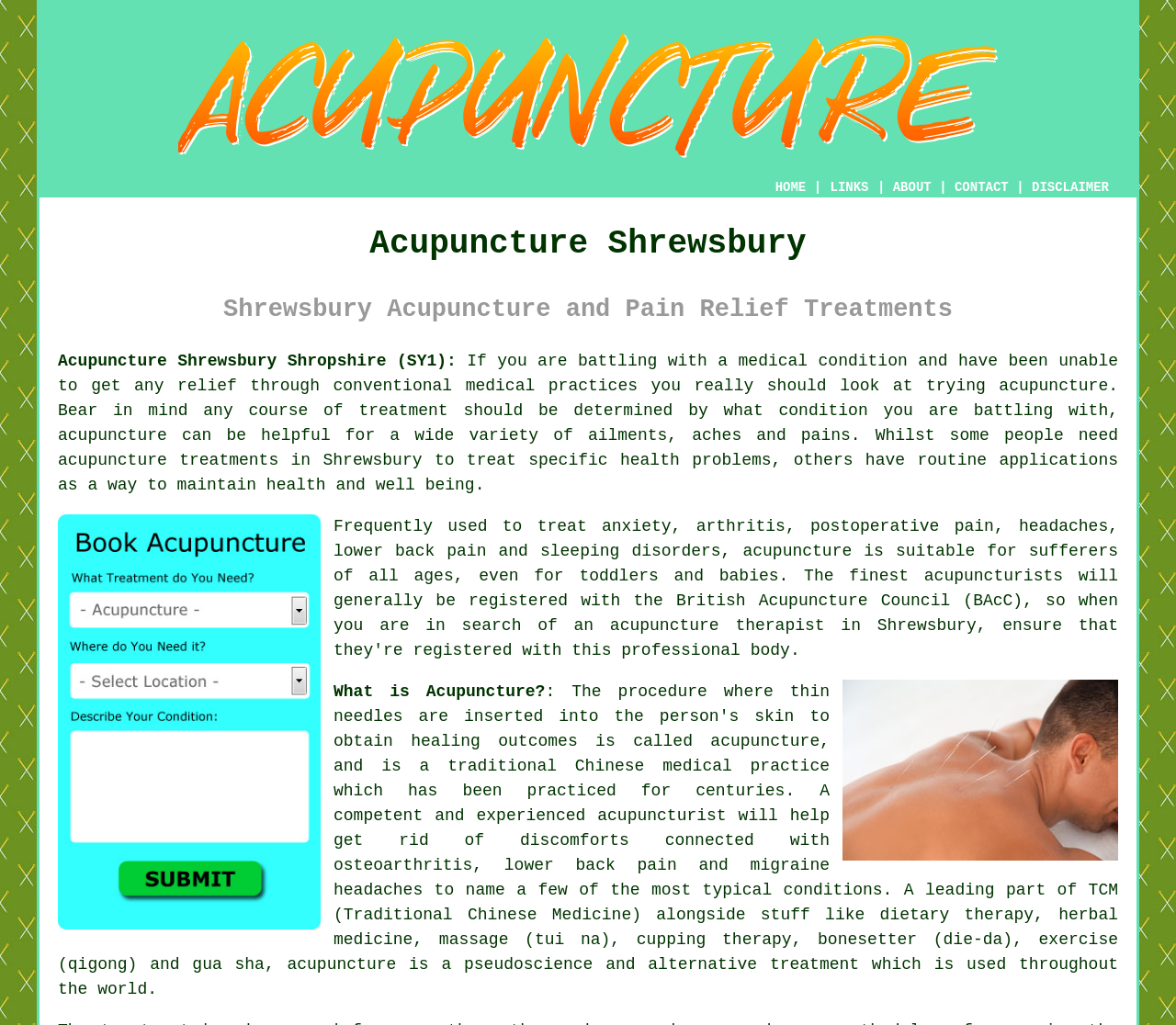Locate the bounding box coordinates of the clickable part needed for the task: "Click the HOME link".

[0.659, 0.176, 0.685, 0.19]